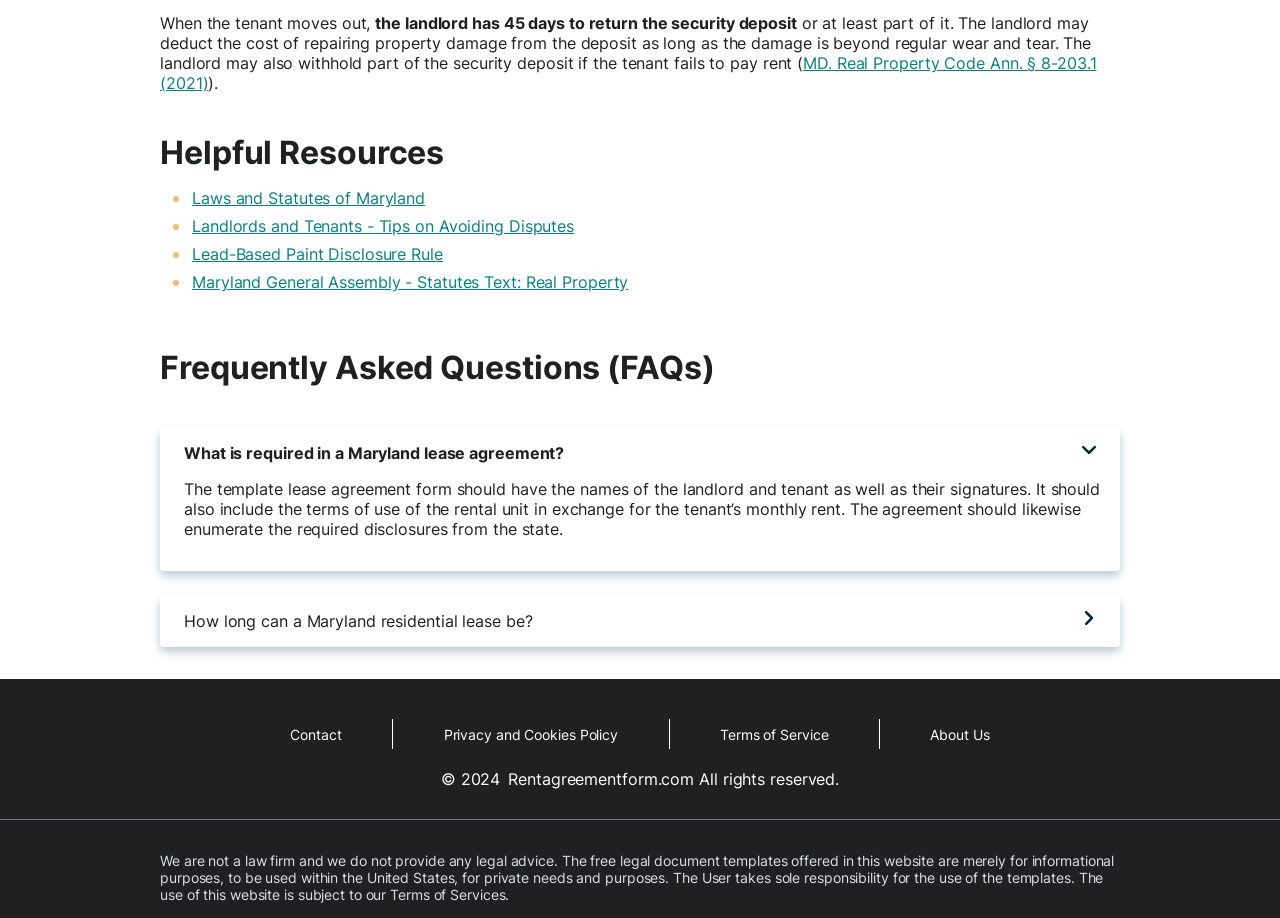What is the maximum time for a landlord to return a security deposit?
Give a one-word or short phrase answer based on the image.

45 days